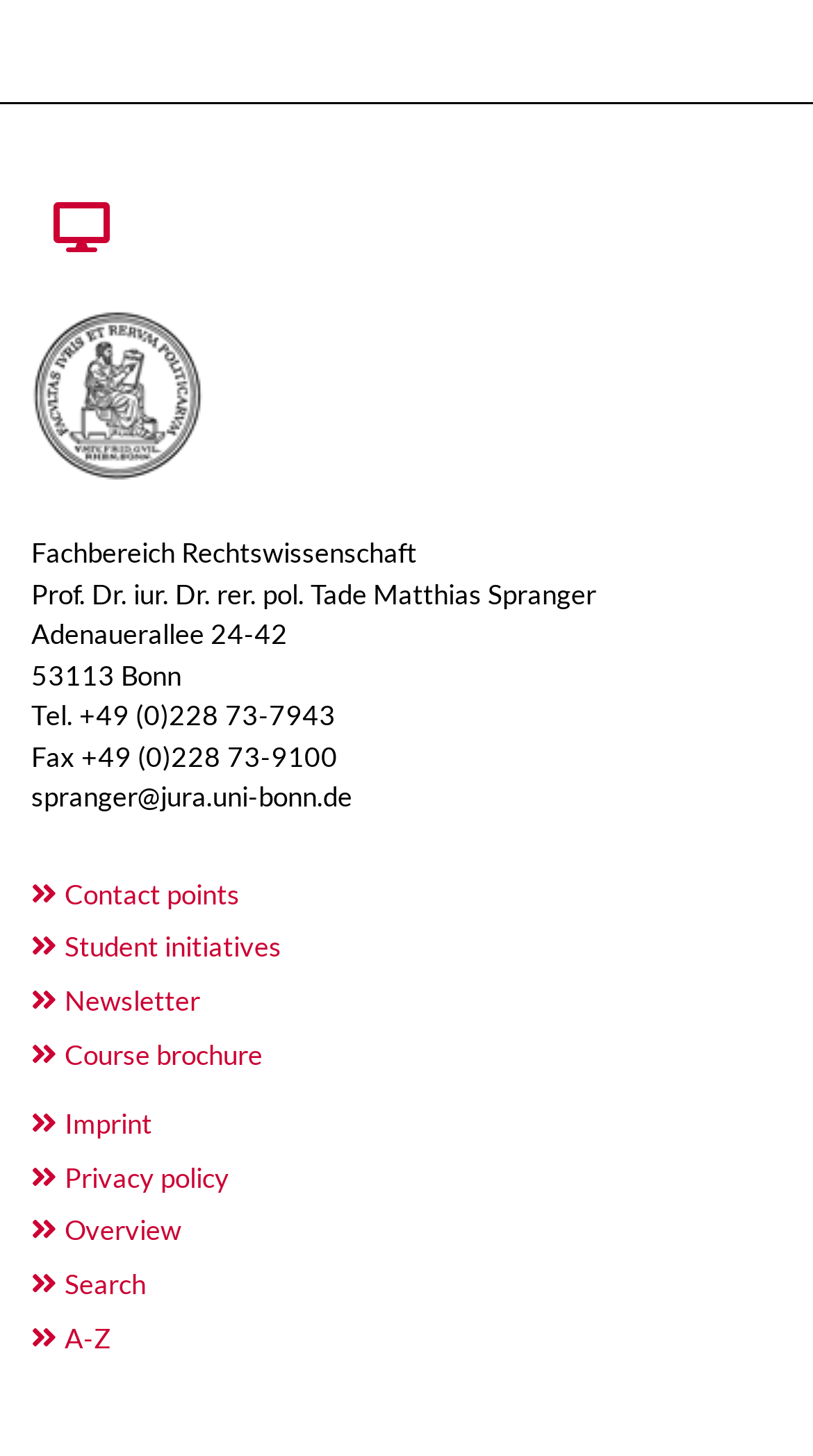Determine the bounding box for the described UI element: "Search".

[0.038, 0.864, 0.962, 0.901]